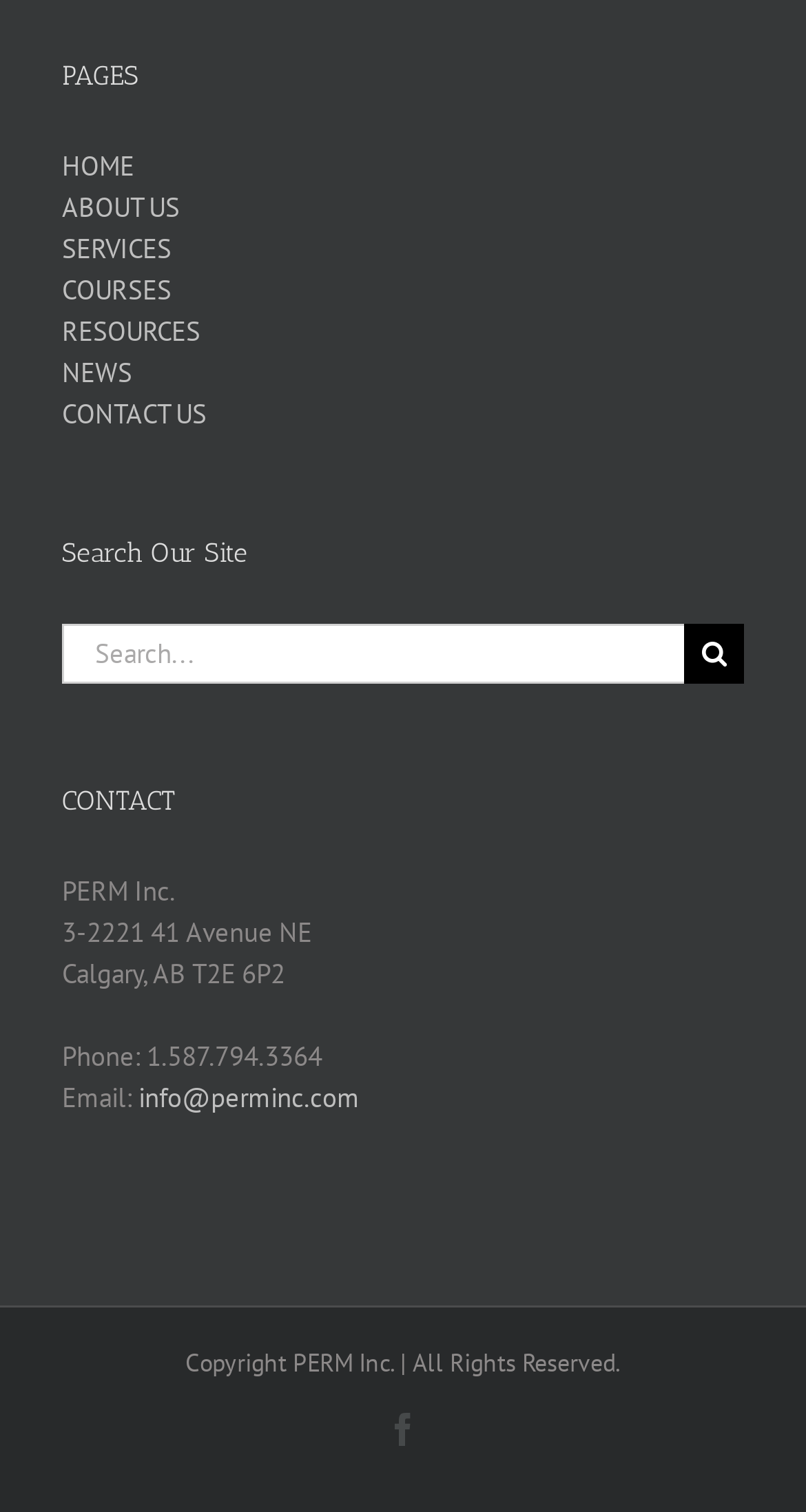Highlight the bounding box coordinates of the region I should click on to meet the following instruction: "send an email".

[0.172, 0.714, 0.446, 0.737]